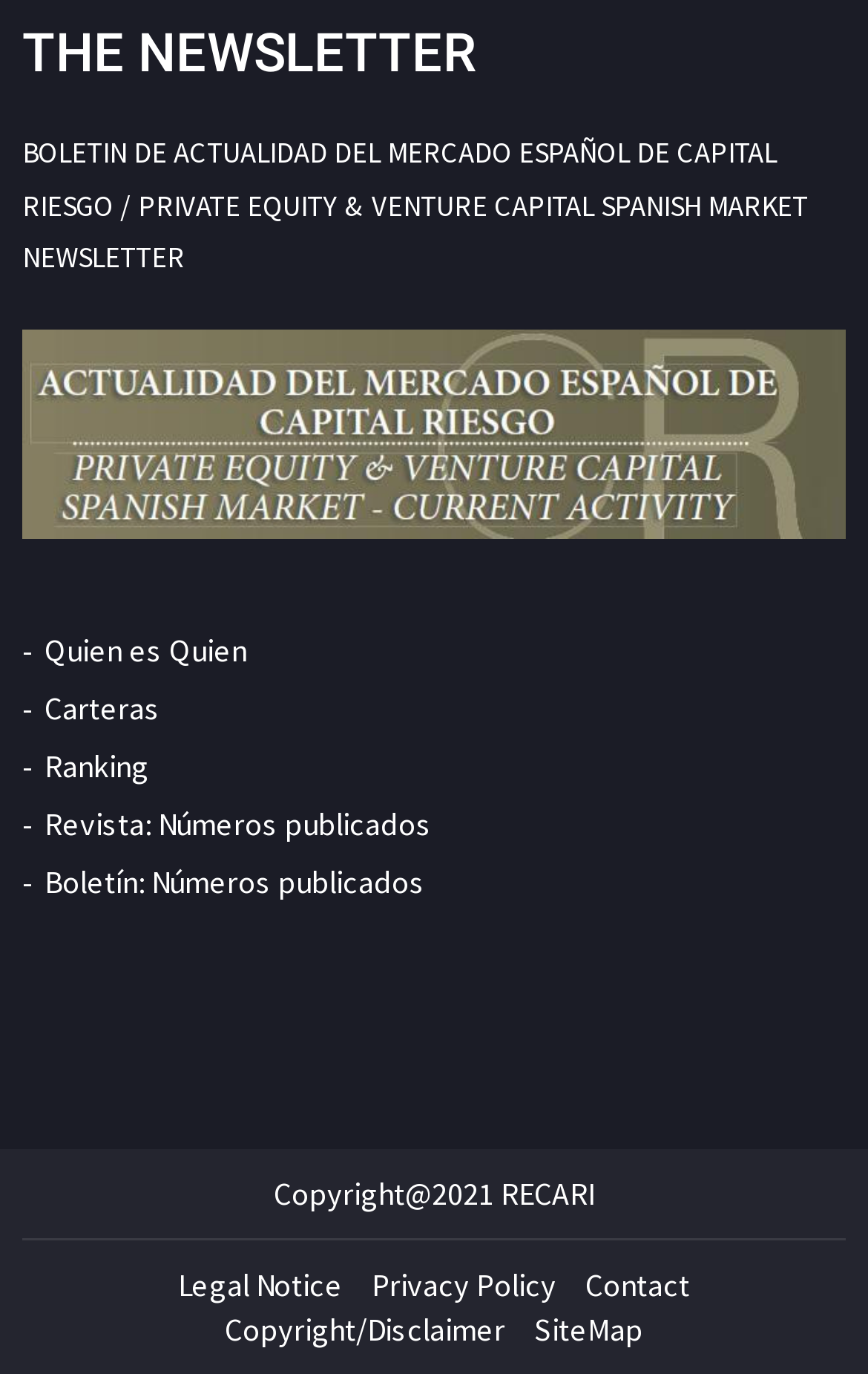How many images are there on the webpage?
Analyze the screenshot and provide a detailed answer to the question.

There is one image on the webpage, which is located below the heading element and above the links to 'Quien es Quien', 'Carteras', and 'Ranking'.